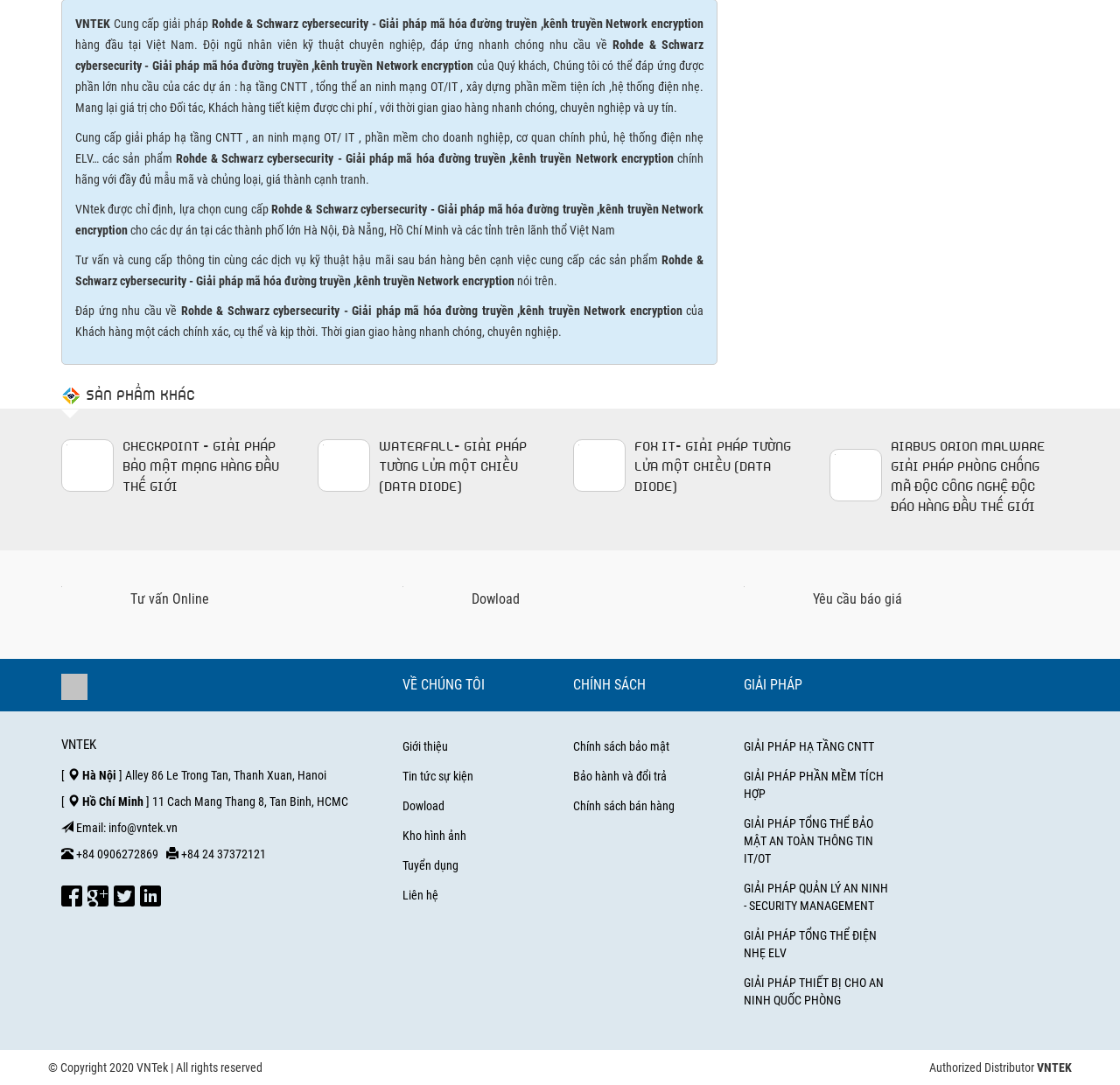Given the description Yêu cầu báo giá, predict the bounding box coordinates of the UI element. Ensure the coordinates are in the format (top-left x, top-left y, bottom-right x, bottom-right y) and all values are between 0 and 1.

[0.664, 0.532, 0.945, 0.562]